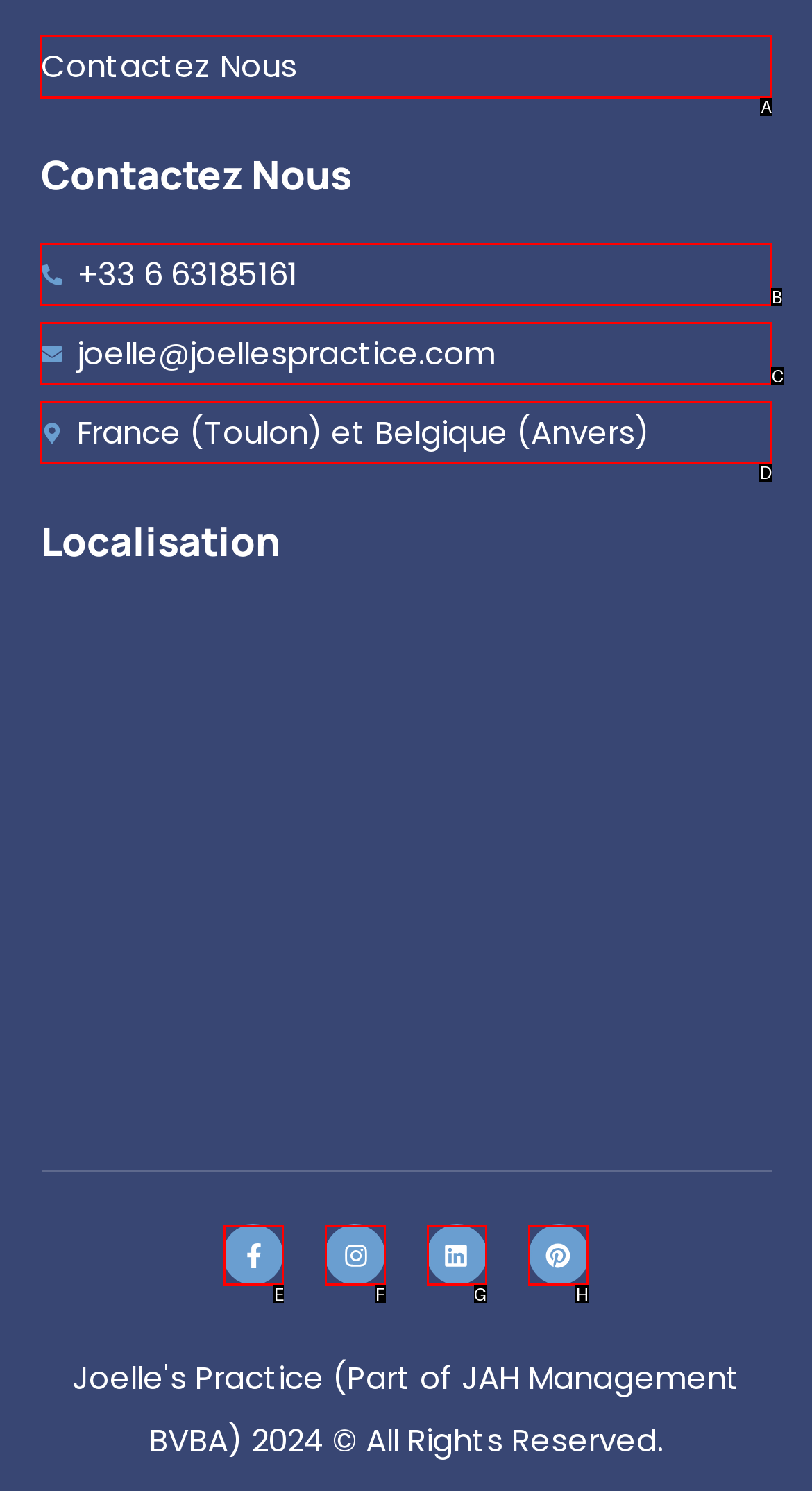Identify the letter of the UI element you should interact with to perform the task: Call the phone number
Reply with the appropriate letter of the option.

B